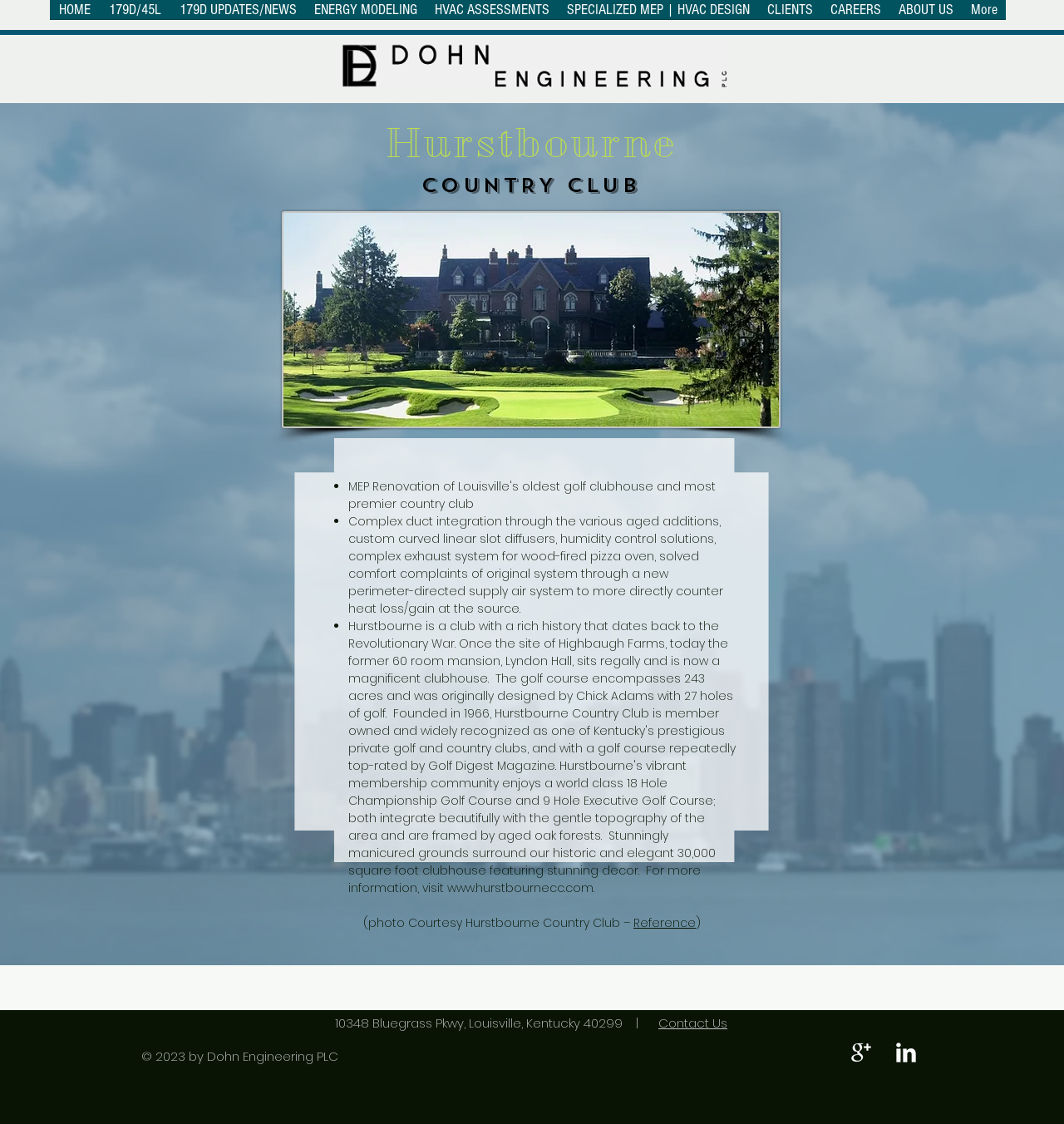Kindly determine the bounding box coordinates of the area that needs to be clicked to fulfill this instruction: "Contact Us".

[0.619, 0.902, 0.684, 0.918]